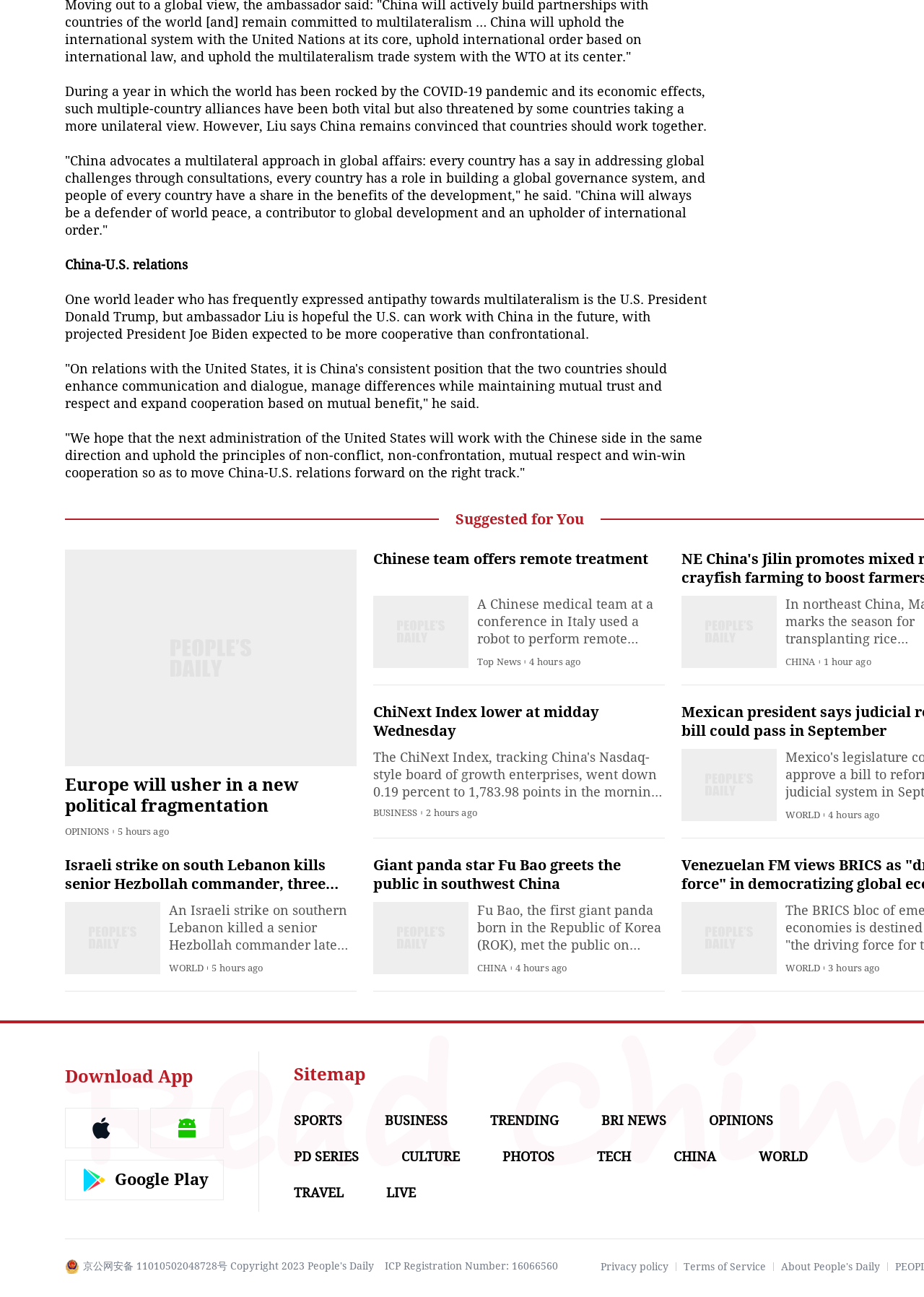Find the bounding box coordinates of the clickable element required to execute the following instruction: "Read the news about China-U.S. relations". Provide the coordinates as four float numbers between 0 and 1, i.e., [left, top, right, bottom].

[0.07, 0.198, 0.203, 0.21]